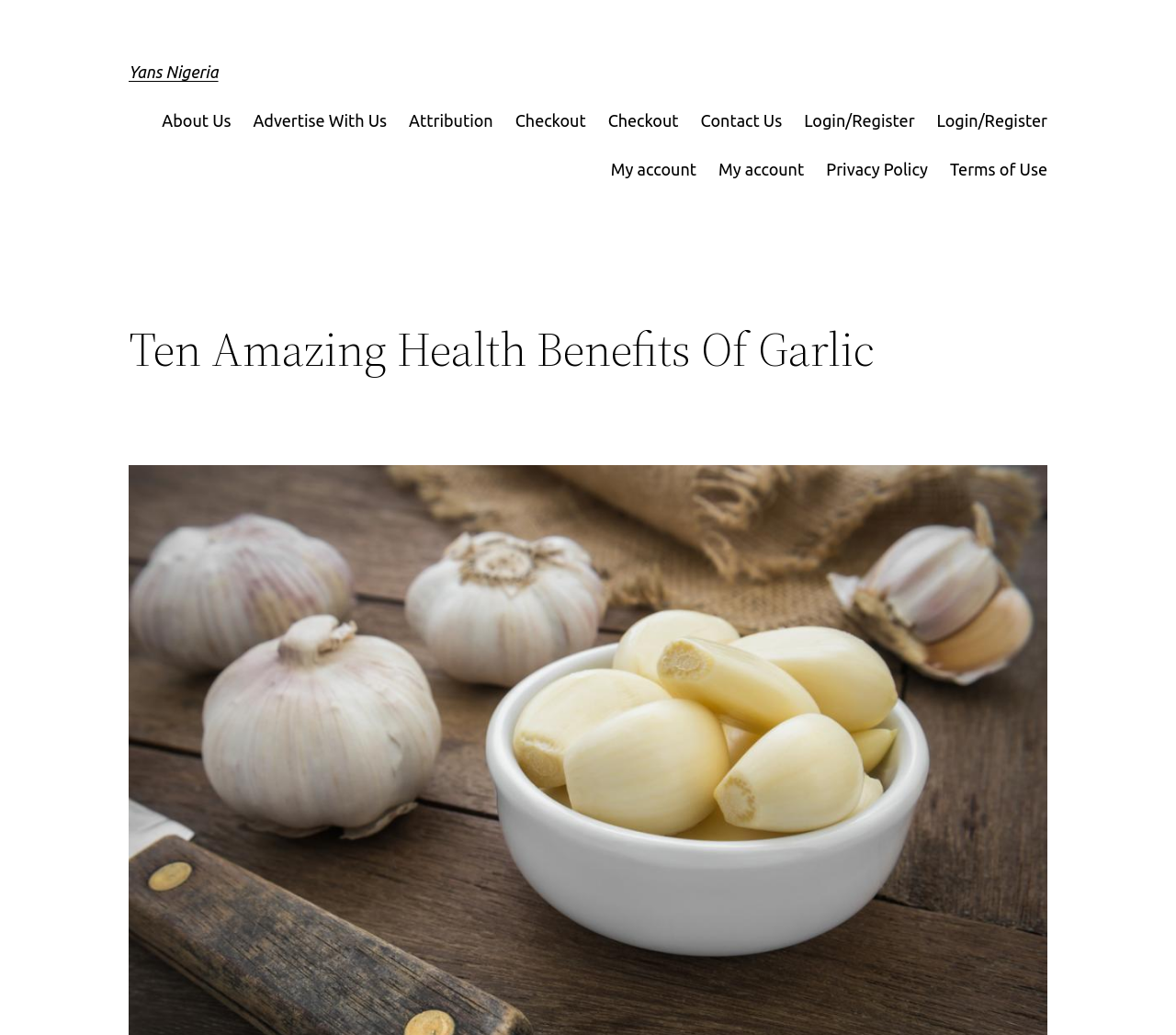Provide a thorough description of the webpage you see.

The webpage is about the health benefits of garlic, with a main heading "Ten Amazing Health Benefits Of Garlic" located near the top center of the page. Above this heading, there is a smaller heading "Yans Nigeria" on the top left corner, which is also a link. 

On the top section of the page, there are several links arranged horizontally, including "About Us", "Advertise With Us", "Attribution", "Checkout" (appearing twice), "Contact Us", "Login/Register" (also appearing twice), "My account" (appearing twice), "Privacy Policy", and "Terms of Use". These links are positioned from left to right, with some of them having duplicates.

Below the main heading, the content of the webpage is not explicitly described in the accessibility tree, but based on the meta description, it is likely that the page discusses the health benefits of garlic, its relation to other plants, and its uses by humans for thousands of years.